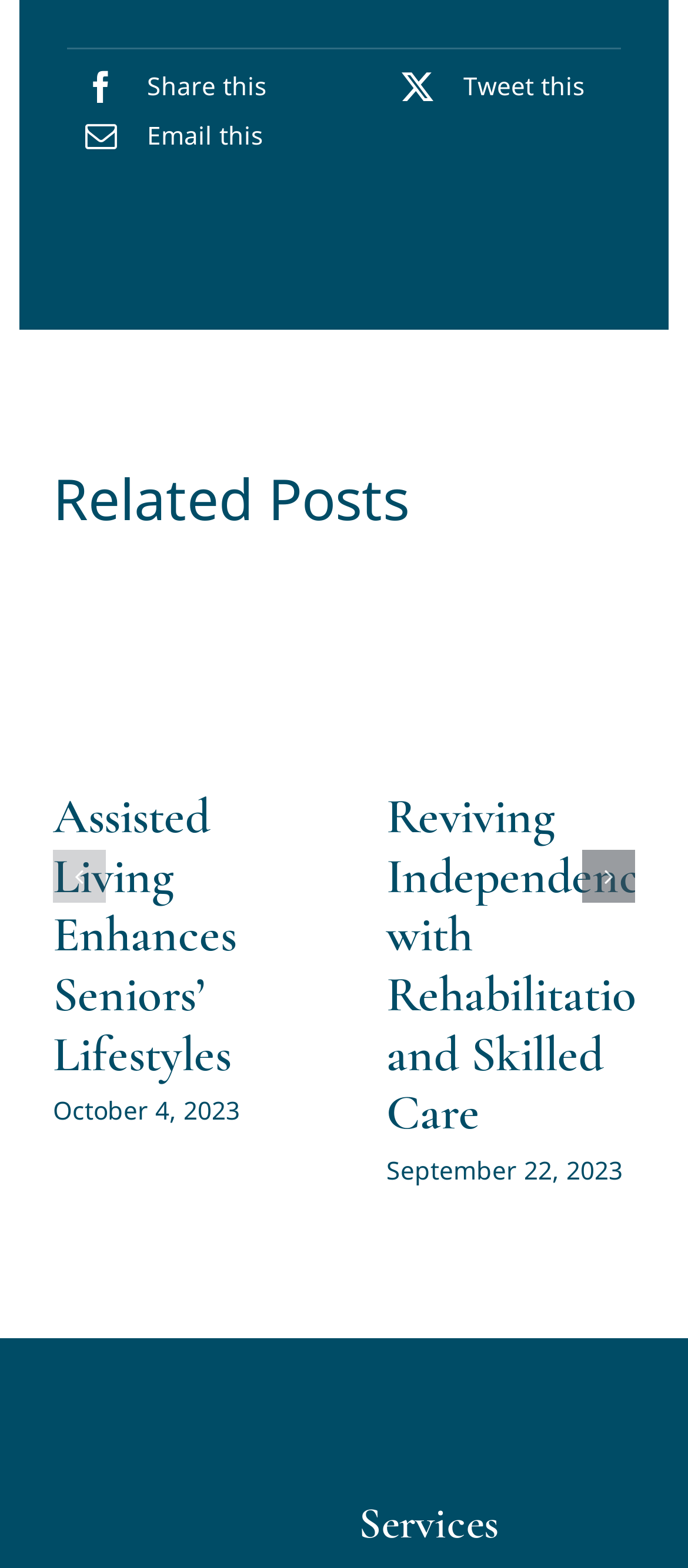Please find the bounding box coordinates of the element that must be clicked to perform the given instruction: "Email this". The coordinates should be four float numbers from 0 to 1, i.e., [left, top, right, bottom].

[0.098, 0.071, 0.383, 0.102]